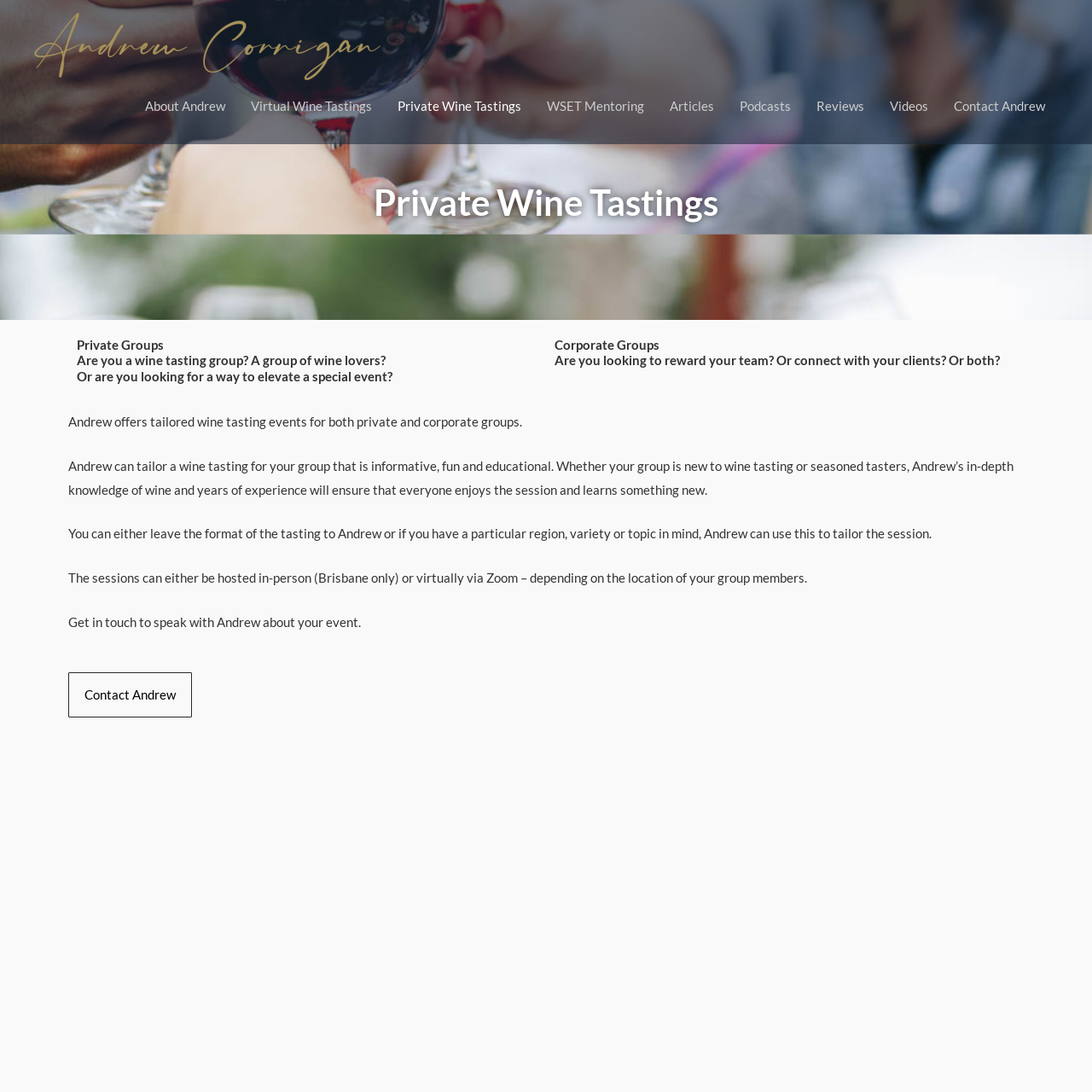Provide a single word or phrase answer to the question: 
What types of groups can Andrew offer wine tastings for?

Private and Corporate